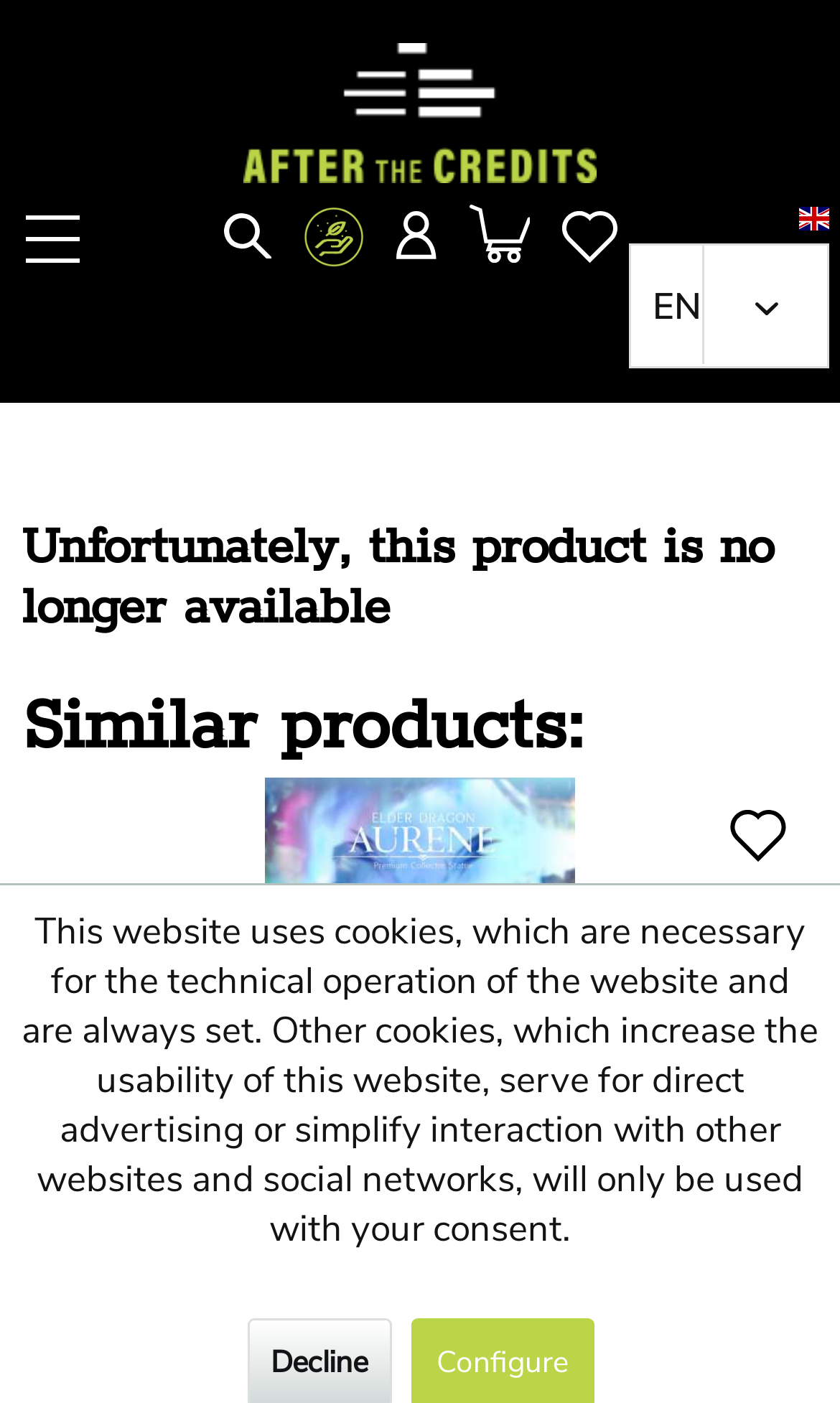Could you provide the bounding box coordinates for the portion of the screen to click to complete this instruction: "Switch to homepage"?

[0.289, 0.031, 0.711, 0.131]